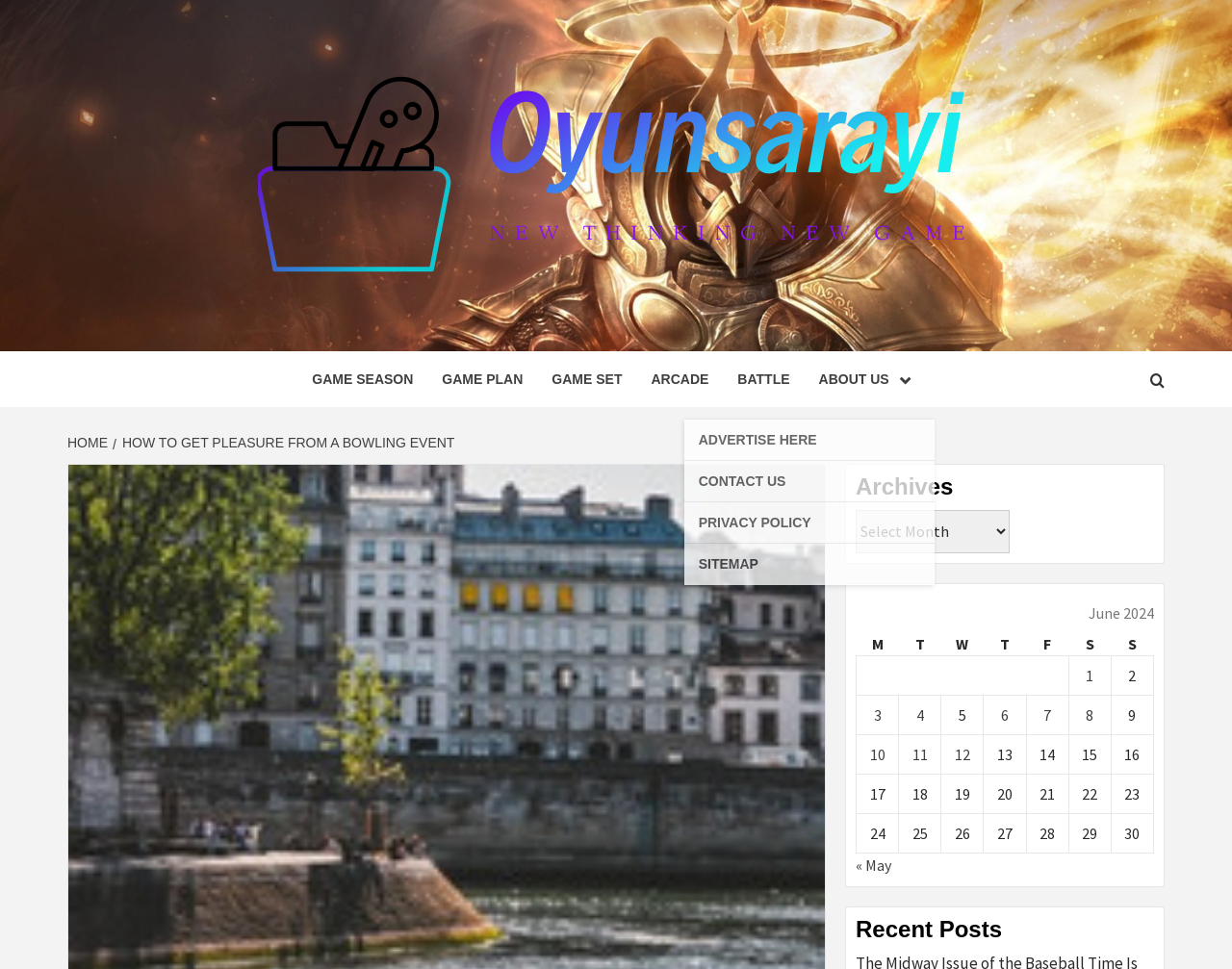Please find the bounding box coordinates of the clickable region needed to complete the following instruction: "Go to the 'ABOUT US' page". The bounding box coordinates must consist of four float numbers between 0 and 1, i.e., [left, top, right, bottom].

[0.653, 0.362, 0.758, 0.42]